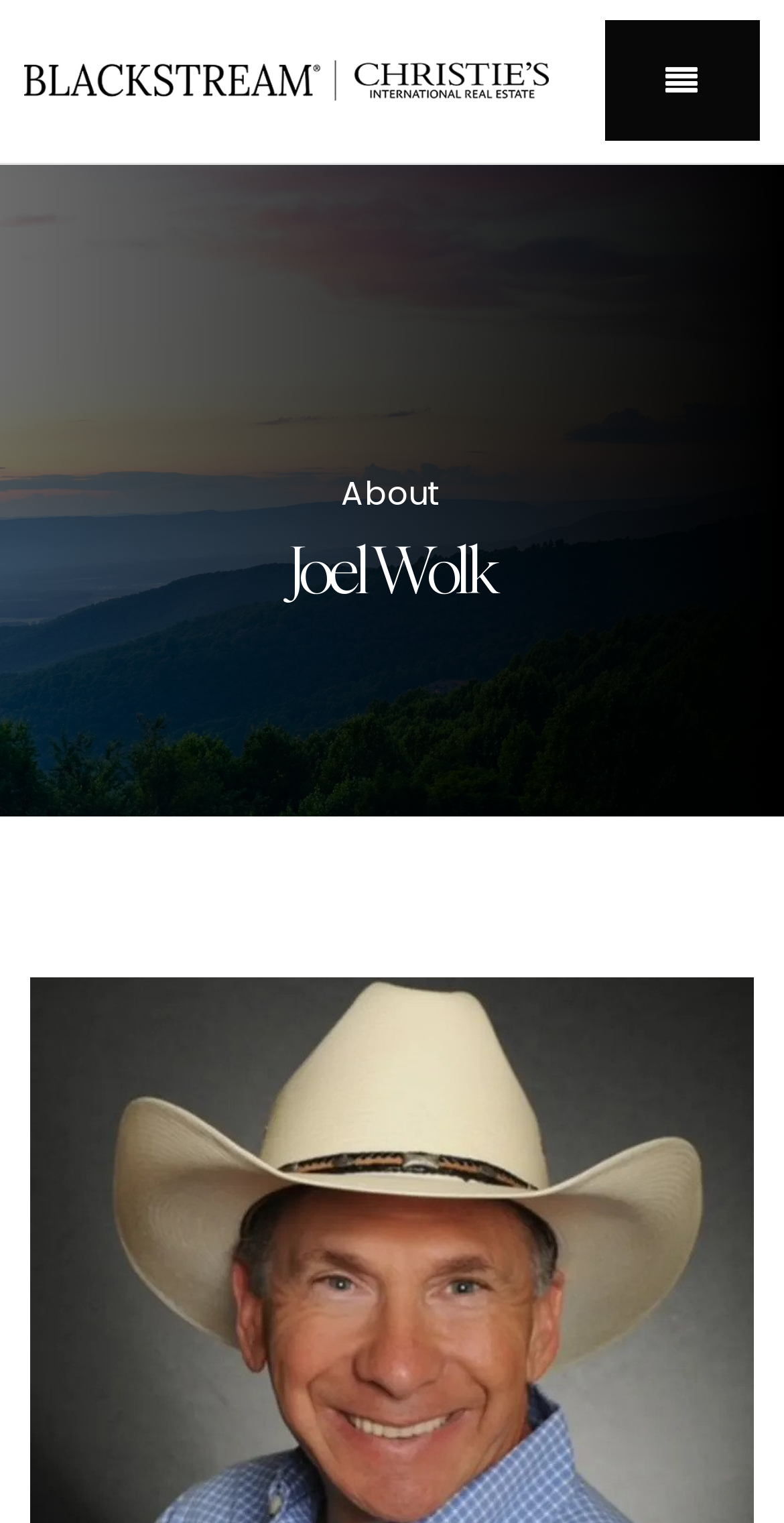Find the bounding box coordinates for the HTML element described in this sentence: "Menu". Provide the coordinates as four float numbers between 0 and 1, in the format [left, top, right, bottom].

[0.772, 0.013, 0.969, 0.092]